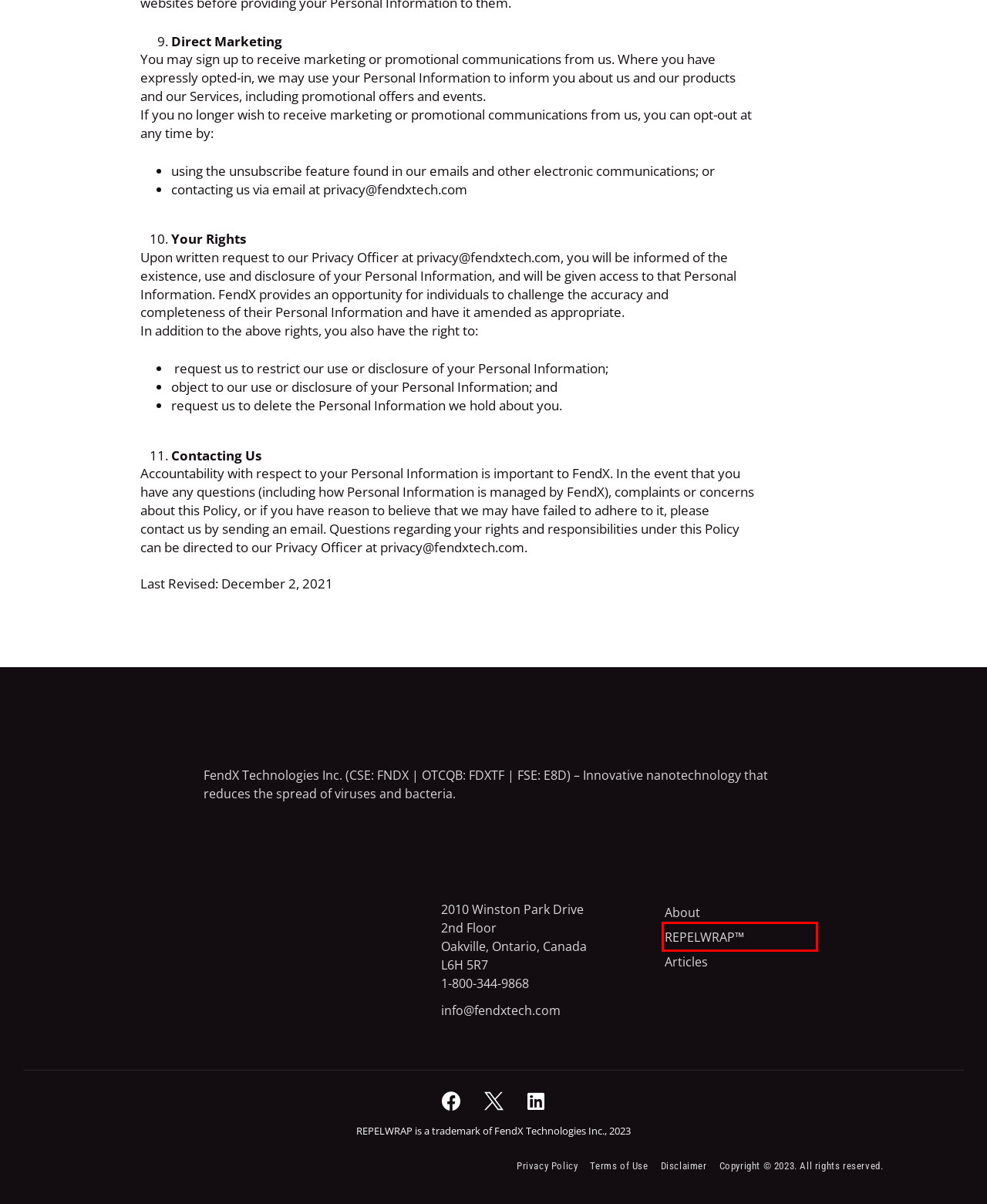Observe the screenshot of a webpage with a red bounding box highlighting an element. Choose the webpage description that accurately reflects the new page after the element within the bounding box is clicked. Here are the candidates:
A. Press Releases - FendX Technologies
B. Disclaimer - FendX Technologies
C. Terms & Conditions - FendX Technologies
D. Articles - FendX Technologies
E. REPELWRAP - FendX Technologies
F. Our Nanotechnology - FendX Technologies
G. Stock Information - FendX Technologies
H. FendX Technologies Inc. - FendX Technologies

E